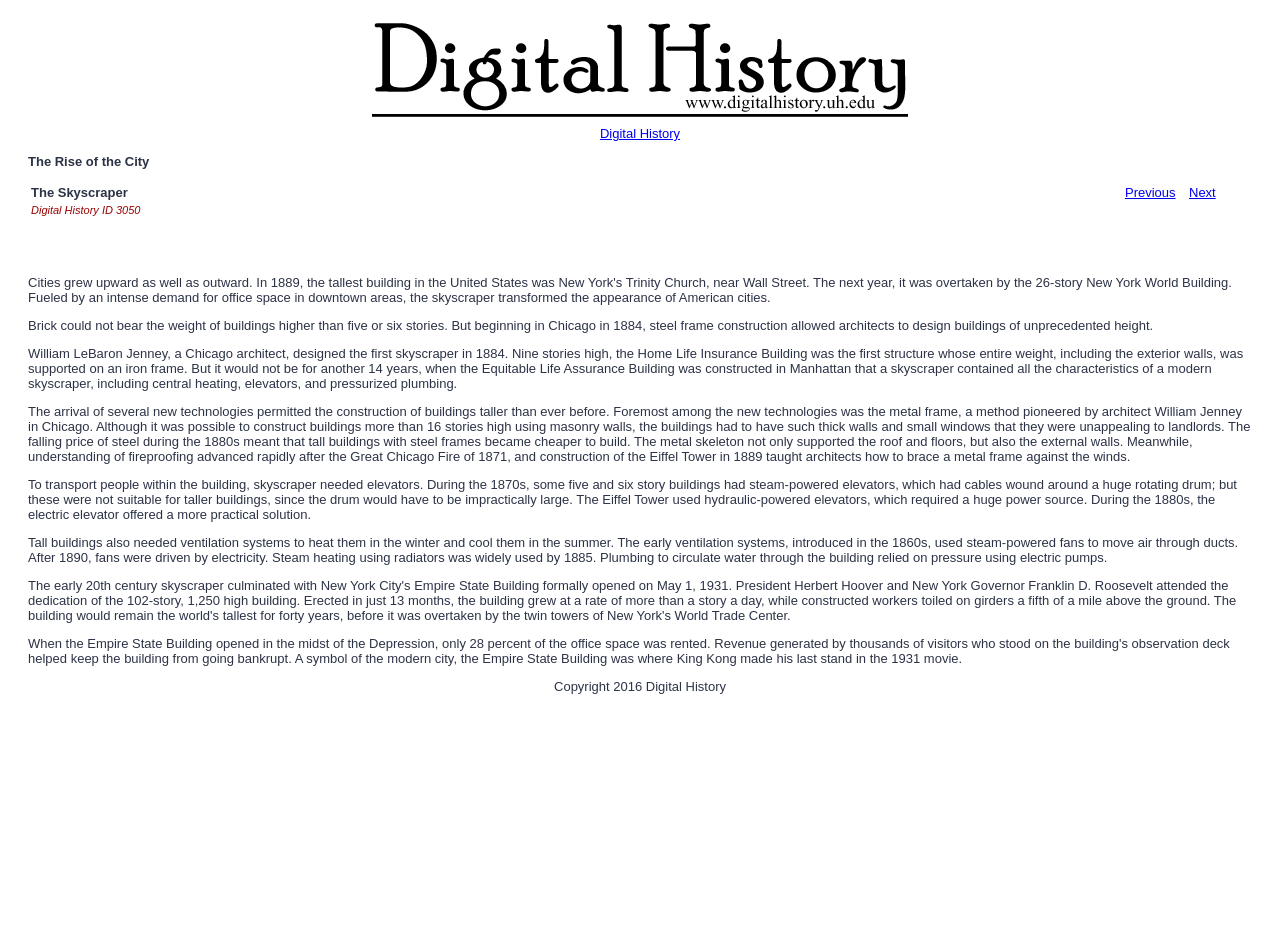Summarize the webpage with a detailed and informative caption.

The webpage is about the history of skyscrapers, specifically their development and technological advancements. At the top, there is a link and an image, likely a logo, side by side. Below them, the title "The Rise of the City" is displayed prominently. 

A table layout follows, with three columns. The first column contains the text "The Skyscraper", the second column has a "Previous" link, and the third column has a "Next" link. Below this table row, there is another row with a single column containing the text "Digital History ID 3050".

The main content of the webpage consists of four paragraphs of text, which describe the history of skyscrapers, including the introduction of steel frame construction, the design of the first skyscraper by William LeBaron Jenney, and the development of new technologies such as elevators, ventilation systems, and plumbing. 

At the bottom of the page, there is a copyright notice stating "Copyright 2016 Digital History".